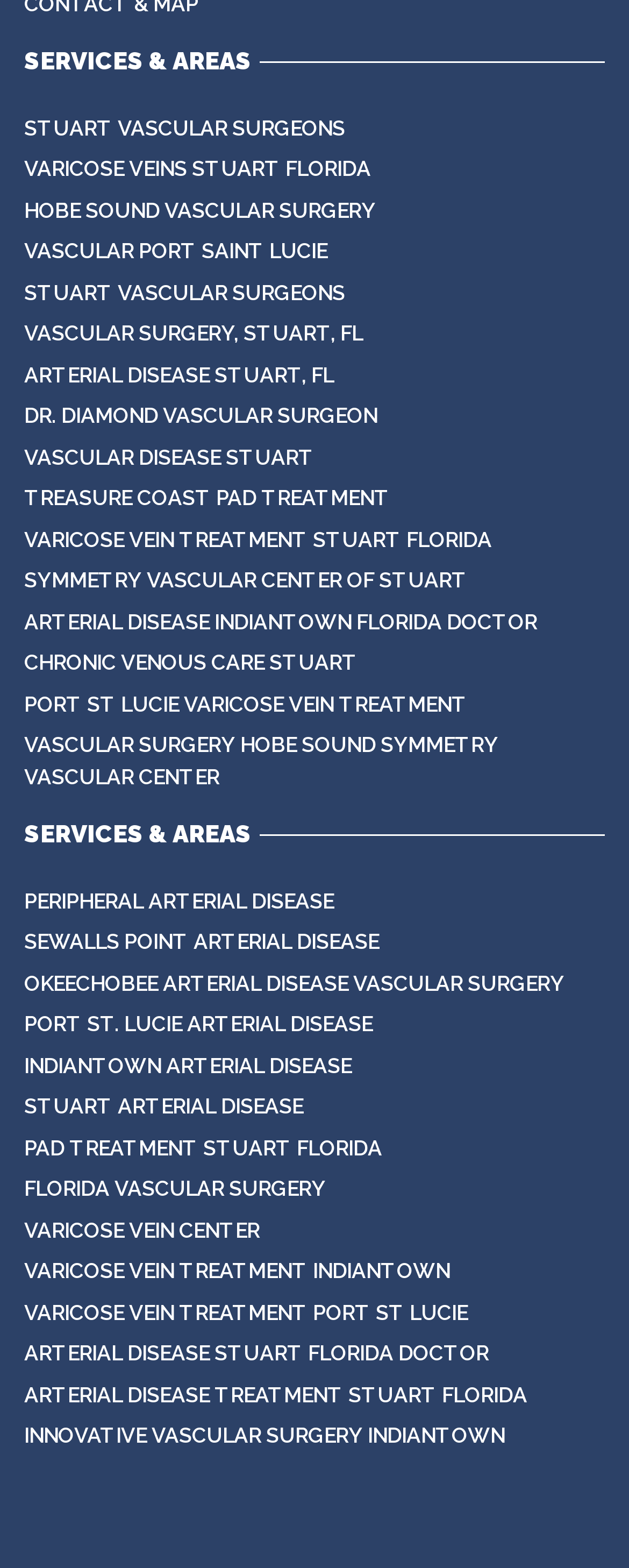Locate the UI element described as follows: "Arterial Disease Treatment Stuart Florida". Return the bounding box coordinates as four float numbers between 0 and 1 in the order [left, top, right, bottom].

[0.038, 0.877, 0.838, 0.903]